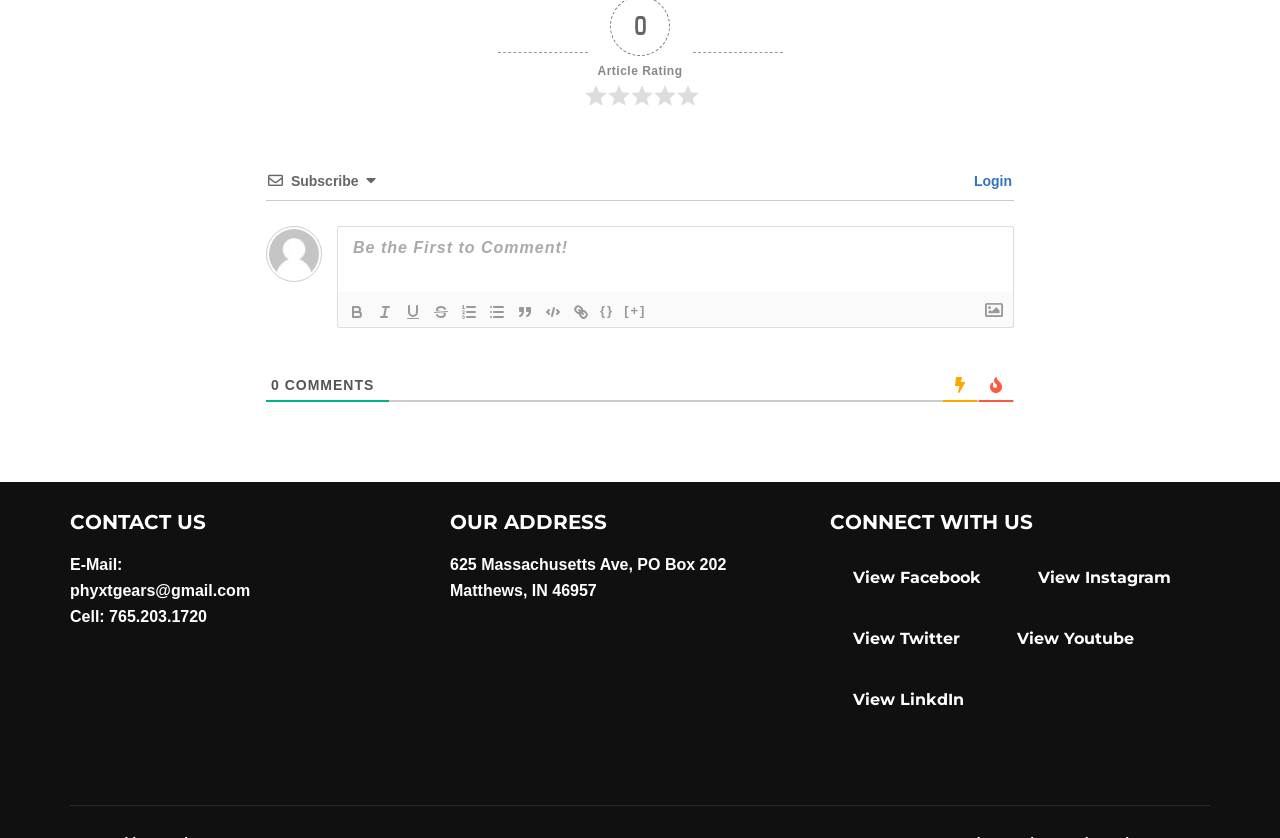Please determine the bounding box coordinates of the element's region to click in order to carry out the following instruction: "View the Facebook page". The coordinates should be four float numbers between 0 and 1, i.e., [left, top, right, bottom].

[0.648, 0.659, 0.785, 0.72]